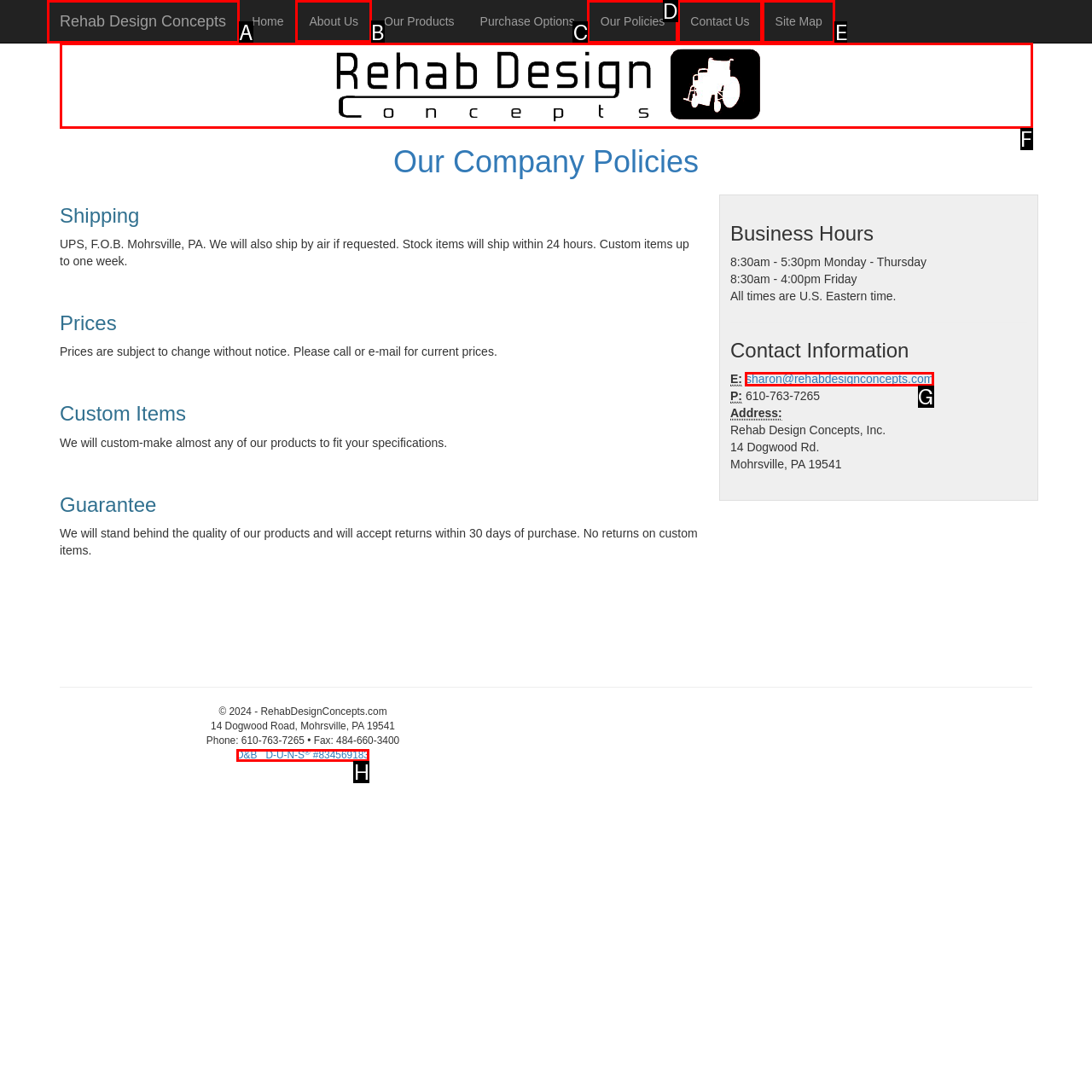For the task: Click on the 'About Us' link, specify the letter of the option that should be clicked. Answer with the letter only.

B